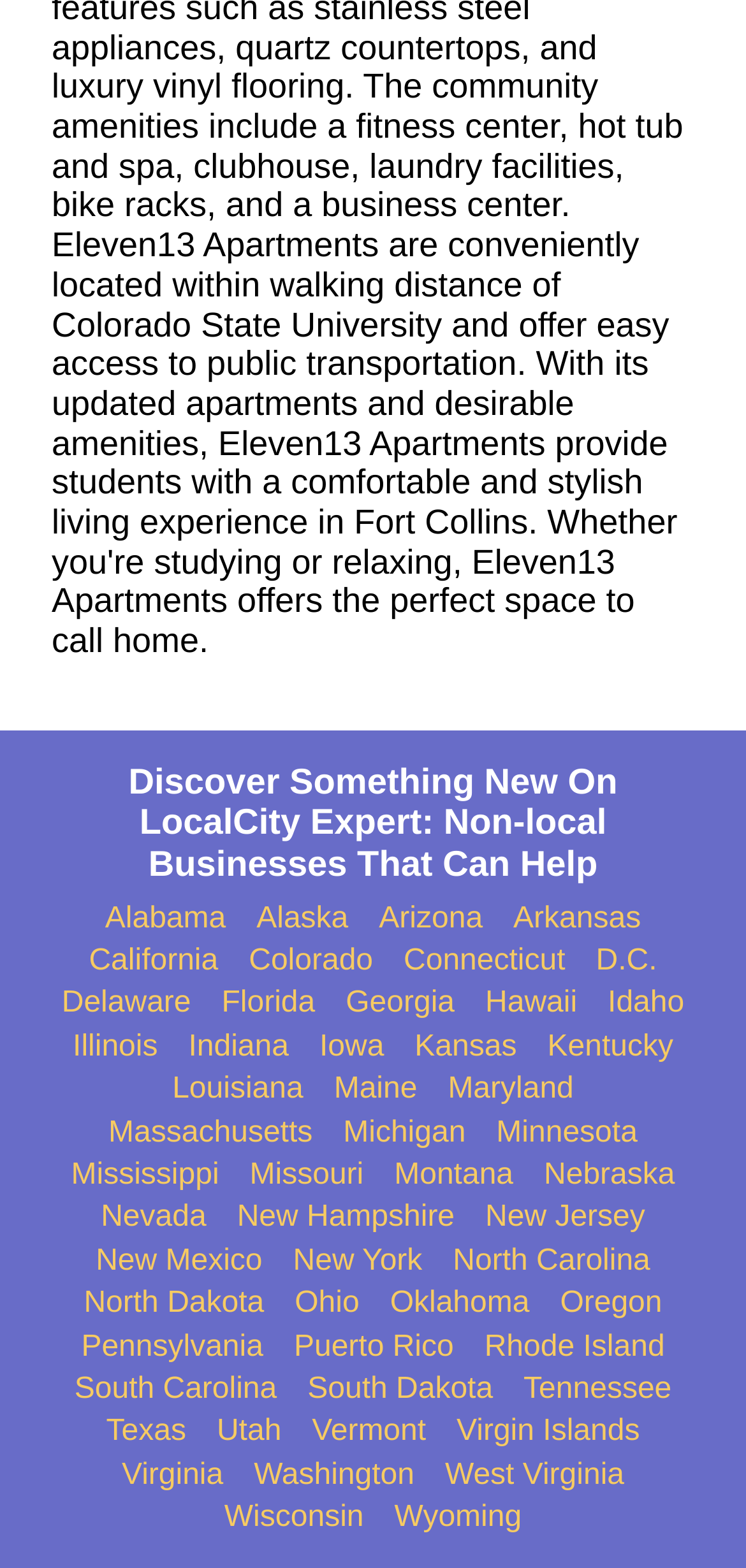Identify the bounding box coordinates of the section to be clicked to complete the task described by the following instruction: "Discover Texas". The coordinates should be four float numbers between 0 and 1, formatted as [left, top, right, bottom].

[0.142, 0.903, 0.25, 0.925]